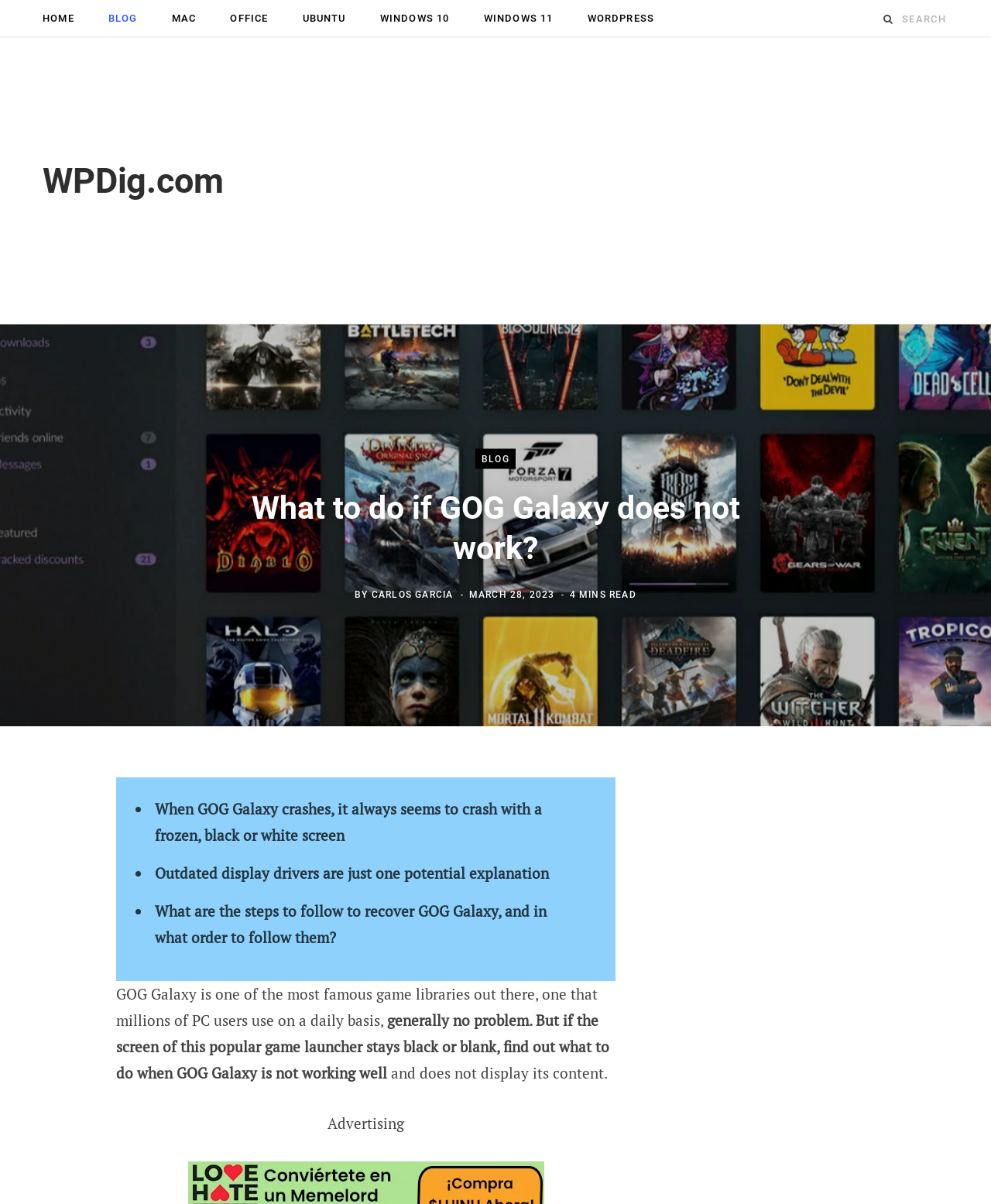Determine the bounding box coordinates of the clickable element to complete this instruction: "Search for something". Provide the coordinates in the format of four float numbers between 0 and 1, [left, top, right, bottom].

[0.91, 0.003, 0.957, 0.029]